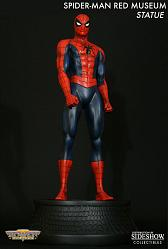What is the color of the background?
Ensure your answer is thorough and detailed.

The black background enhances the vibrant colors of the statue, drawing attention to Spider-Man's iconic emblem and sleek lines.